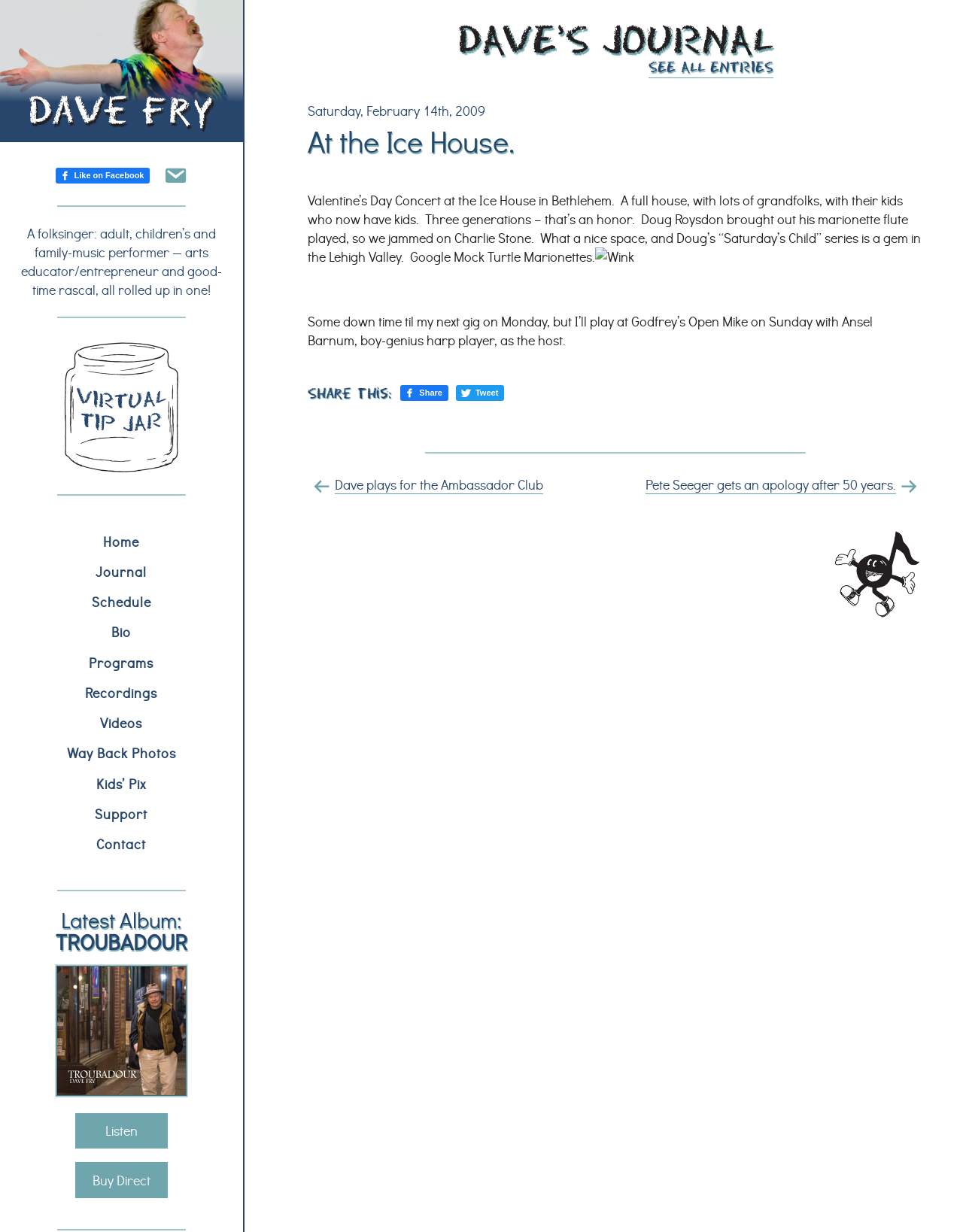Please identify the bounding box coordinates of the element on the webpage that should be clicked to follow this instruction: "Buy the 'Troubadour' album directly". The bounding box coordinates should be given as four float numbers between 0 and 1, formatted as [left, top, right, bottom].

[0.078, 0.943, 0.174, 0.972]